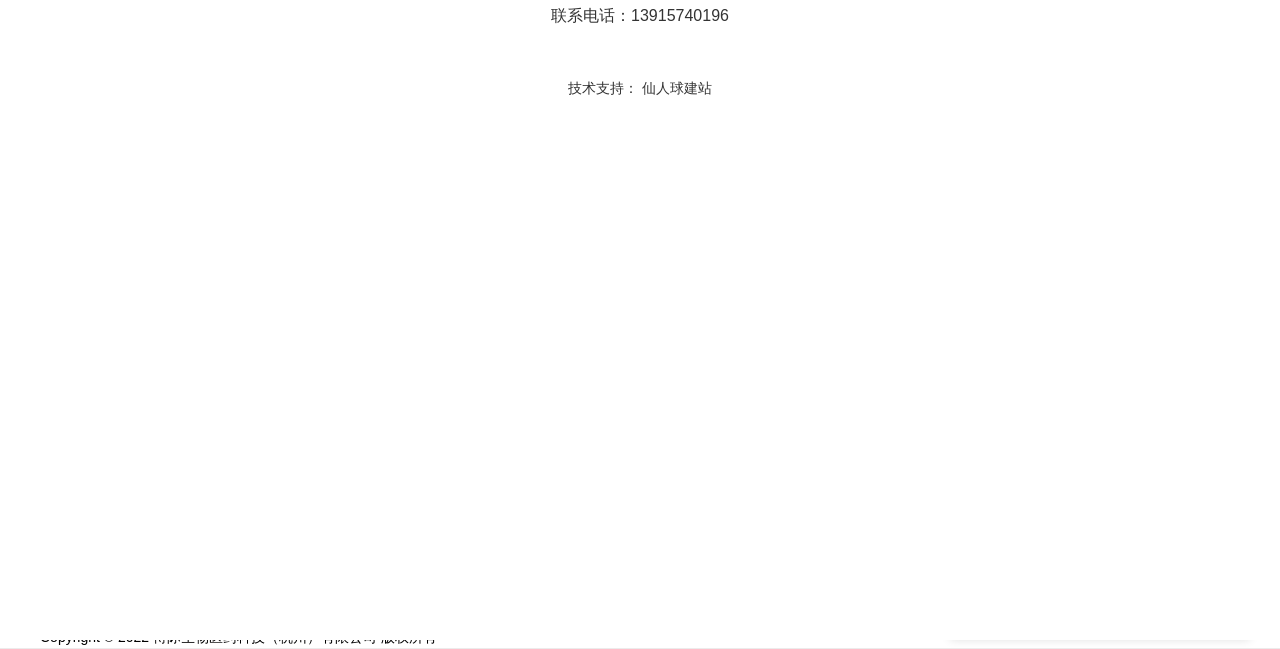Find and provide the bounding box coordinates for the UI element described here: "Talent Development". The coordinates should be given as four float numbers between 0 and 1: [left, top, right, bottom].

[0.784, 0.868, 0.978, 0.909]